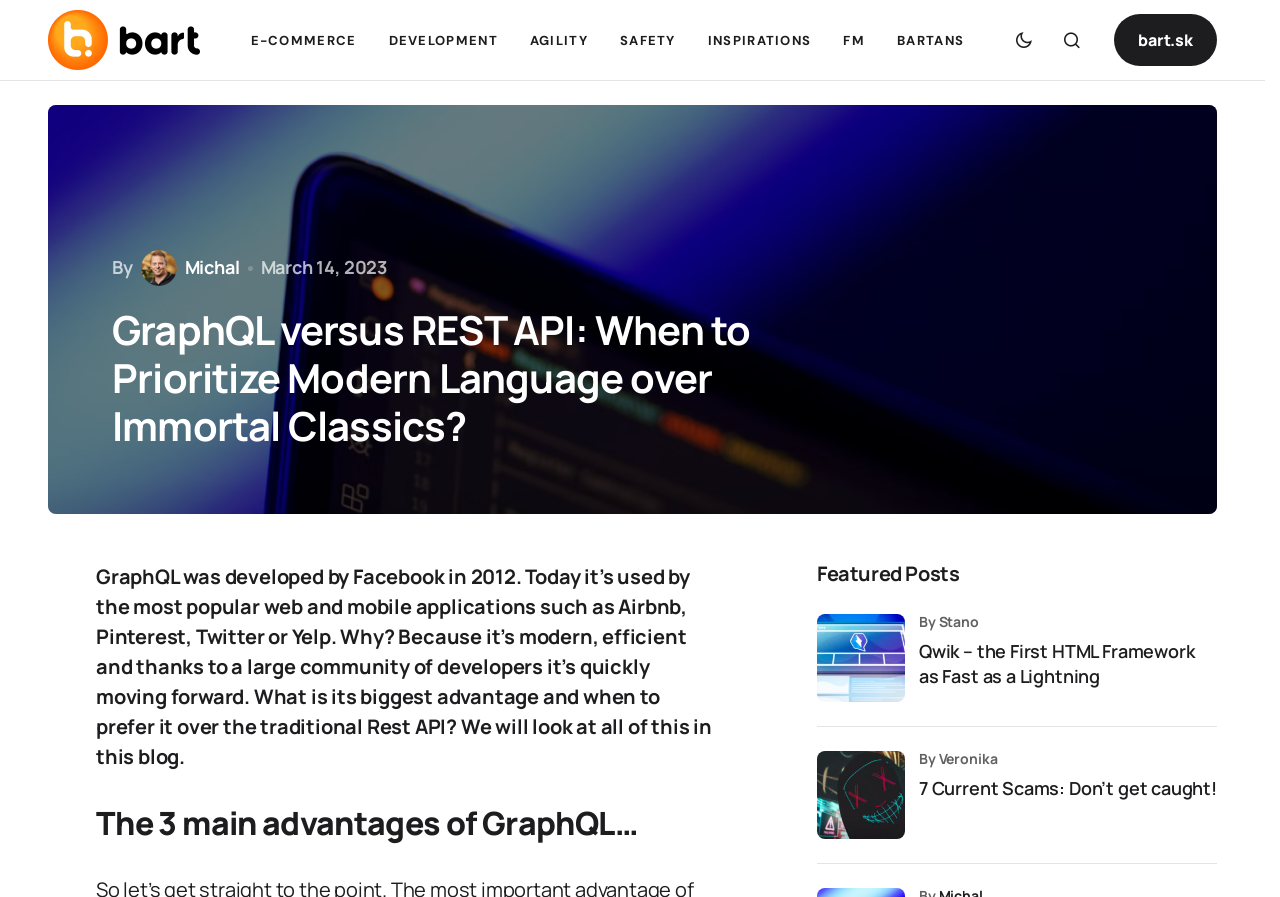Provide a brief response to the question below using a single word or phrase: 
How many featured posts are there?

2